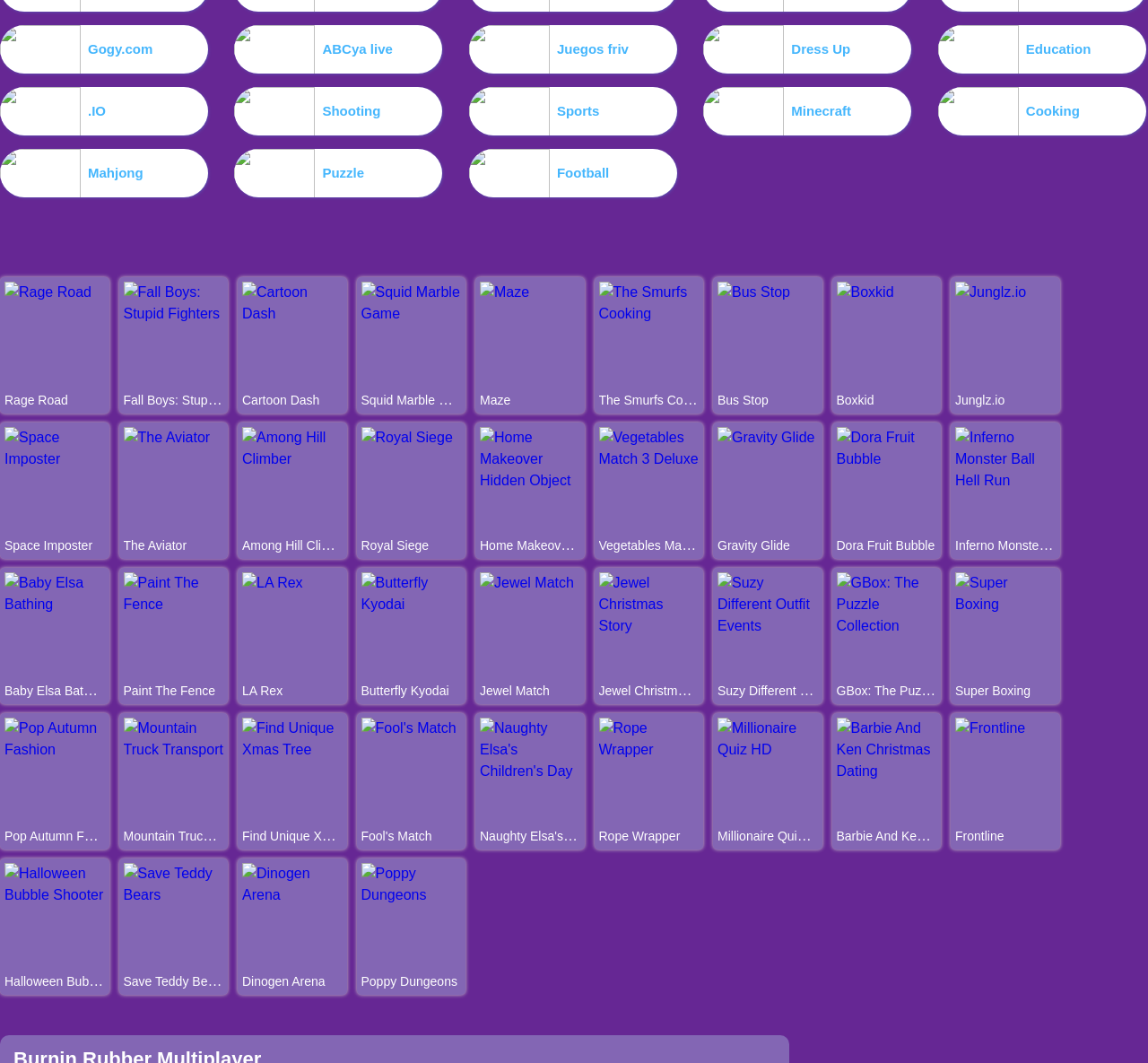What is the name of the game with a car racing theme?
Using the image, provide a detailed and thorough answer to the question.

By examining the links and images on the webpage, I found that the game with a car racing theme is called 'Rage Road', which is mentioned multiple times on the page.